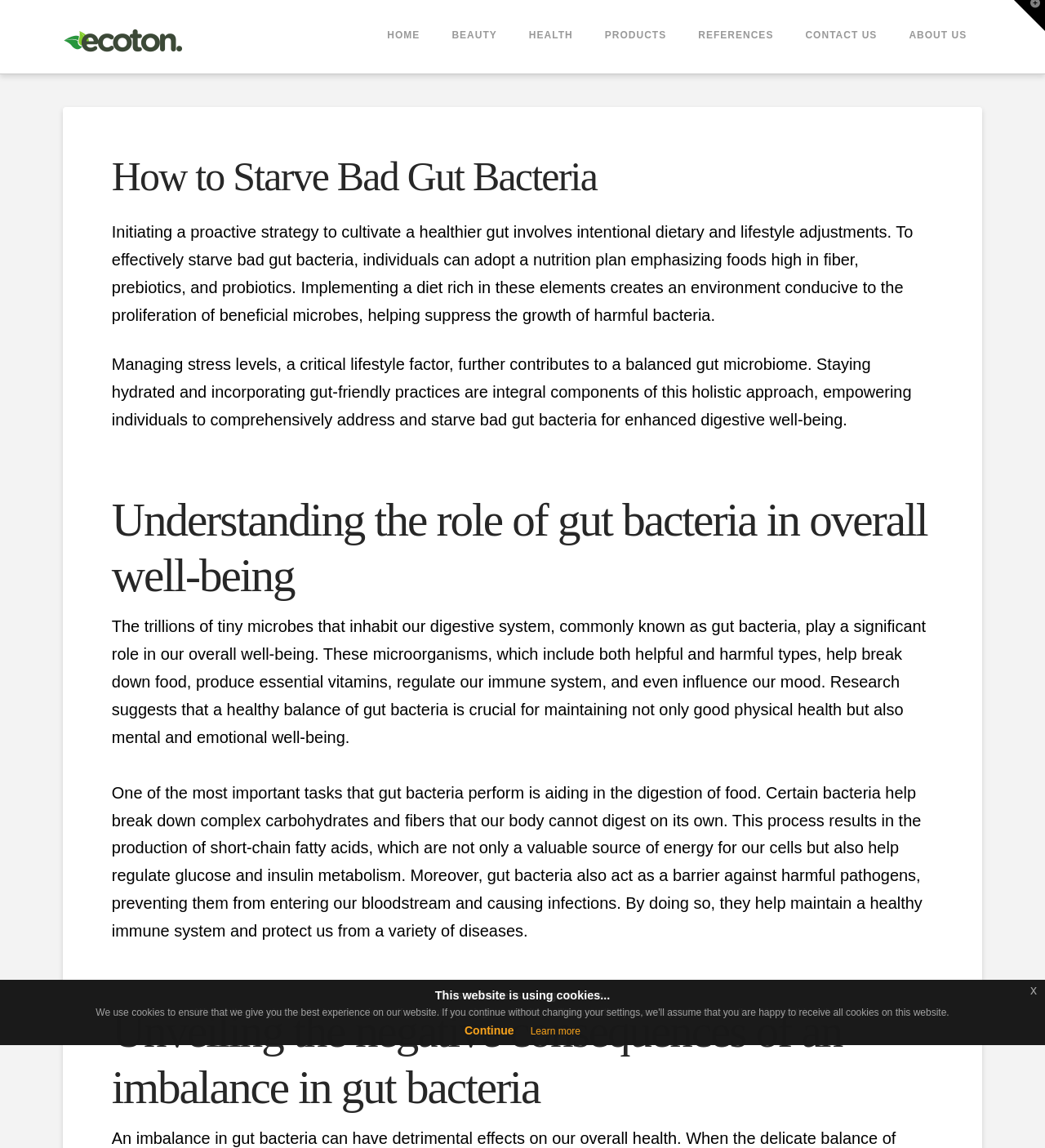What is the purpose of short-chain fatty acids?
Refer to the image and give a detailed answer to the question.

According to the webpage, short-chain fatty acids produced by gut bacteria during digestion are a valuable source of energy for our cells and also help regulate glucose and insulin metabolism.